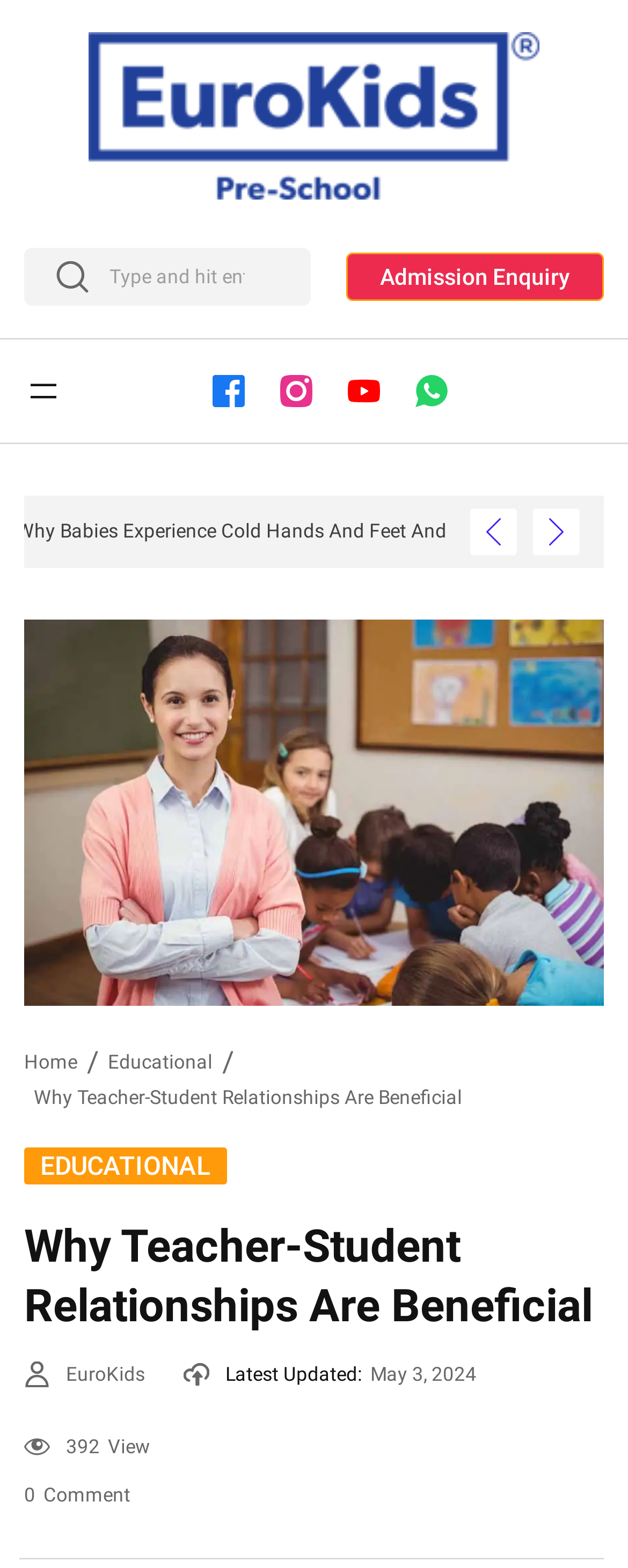What is the topic of the main article?
Please provide a comprehensive answer based on the information in the image.

The topic of the main article can be inferred from the heading 'Why Teacher-Student Relationships Are Beneficial' and the image below it, which shows a teacher and a student interacting.